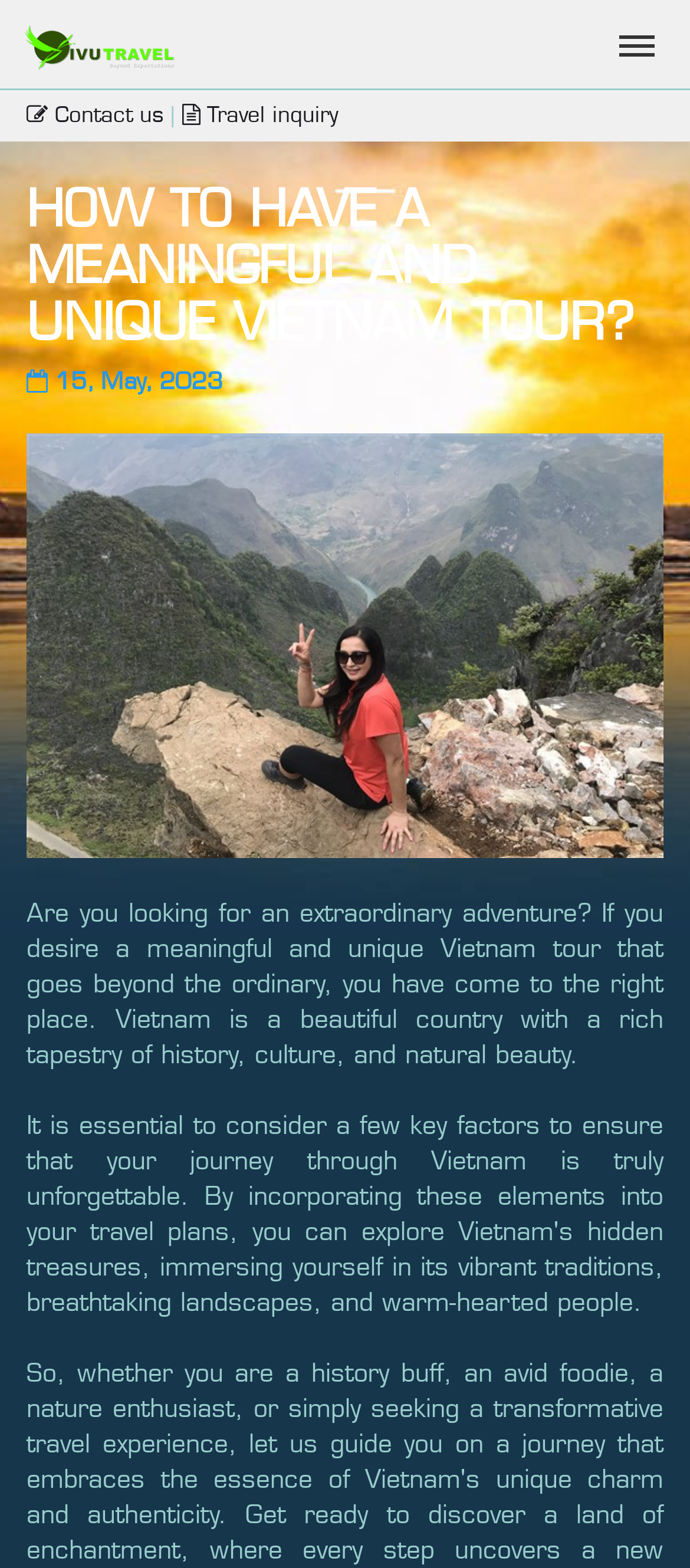What is the purpose of the webpage?
Please respond to the question thoroughly and include all relevant details.

The webpage's heading and content suggest that it is intended to provide information and services for a unique and meaningful Vietnam tour, which goes beyond the ordinary.